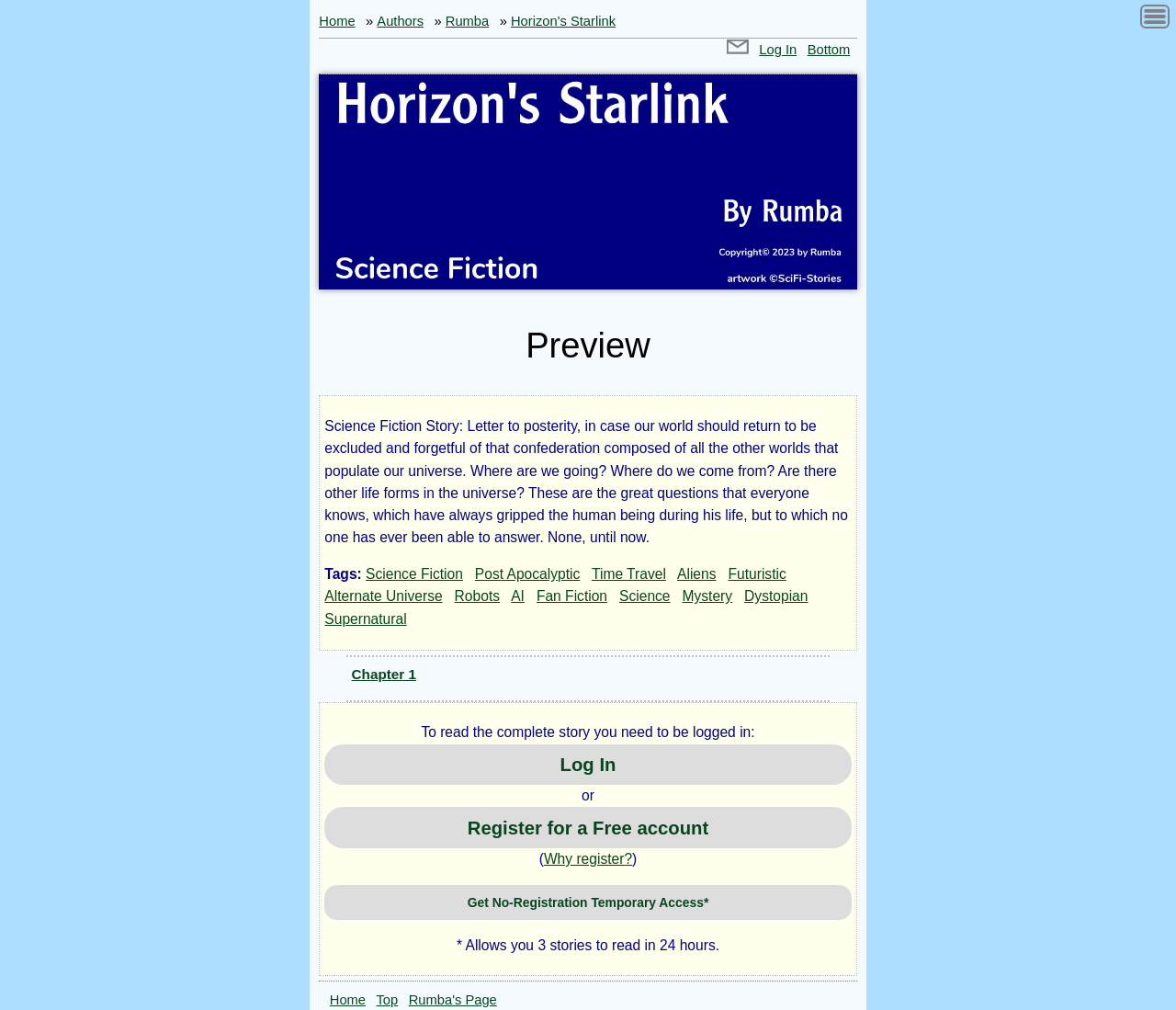For the element described, predict the bounding box coordinates as (top-left x, top-left y, bottom-right x, bottom-right y). All values should be between 0 and 1. Element description: Get No-Registration Temporary Access*

[0.276, 0.876, 0.724, 0.911]